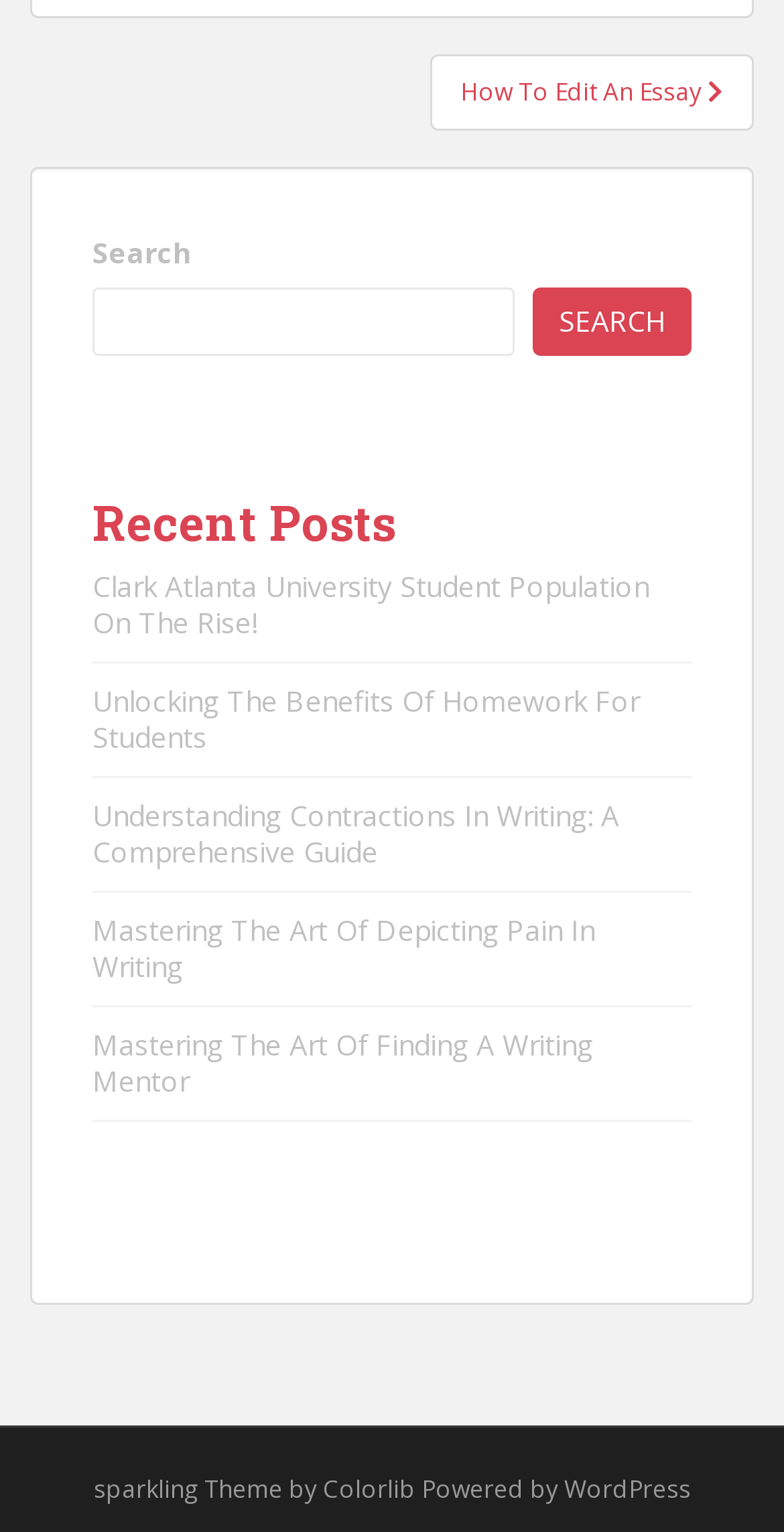Locate the bounding box coordinates of the clickable area to execute the instruction: "click on the link to learn about depicting pain in writing". Provide the coordinates as four float numbers between 0 and 1, represented as [left, top, right, bottom].

[0.118, 0.595, 0.759, 0.643]